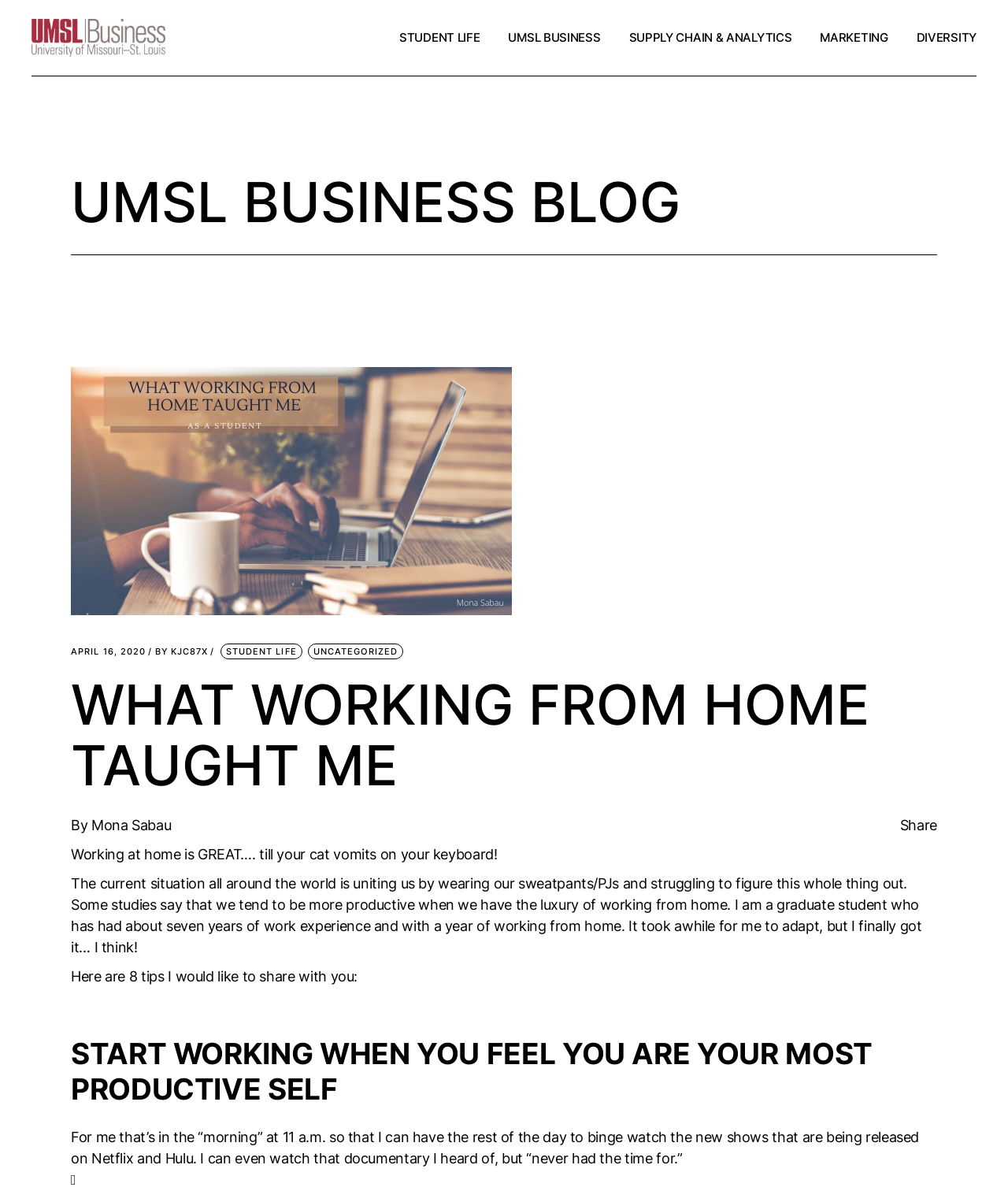Determine the bounding box coordinates of the section I need to click to execute the following instruction: "Click on the MARKETING link". Provide the coordinates as four float numbers between 0 and 1, i.e., [left, top, right, bottom].

[0.814, 0.0, 0.881, 0.063]